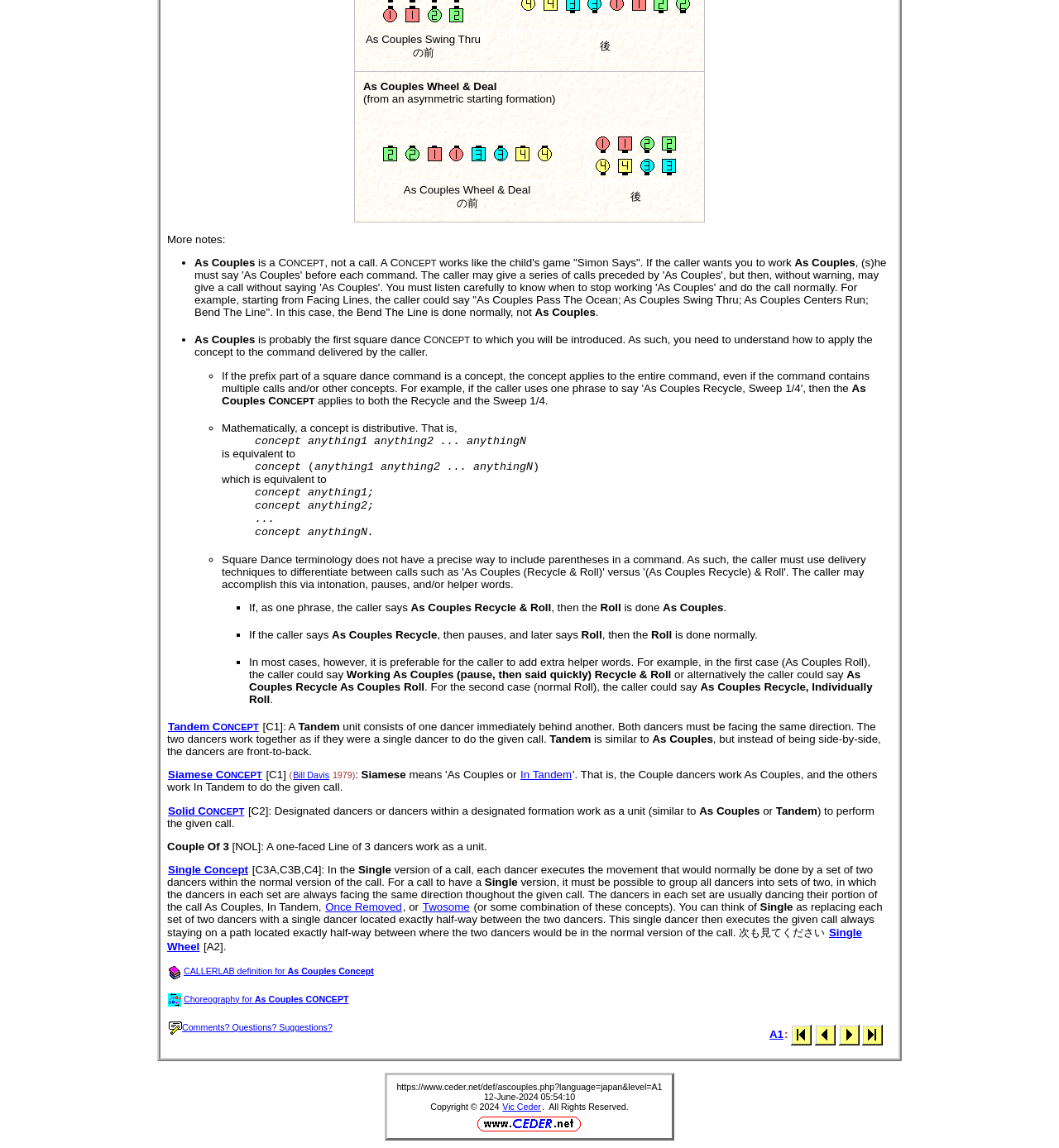Please specify the bounding box coordinates for the clickable region that will help you carry out the instruction: "click the link 'Siamese CONCEPT'".

[0.159, 0.67, 0.247, 0.68]